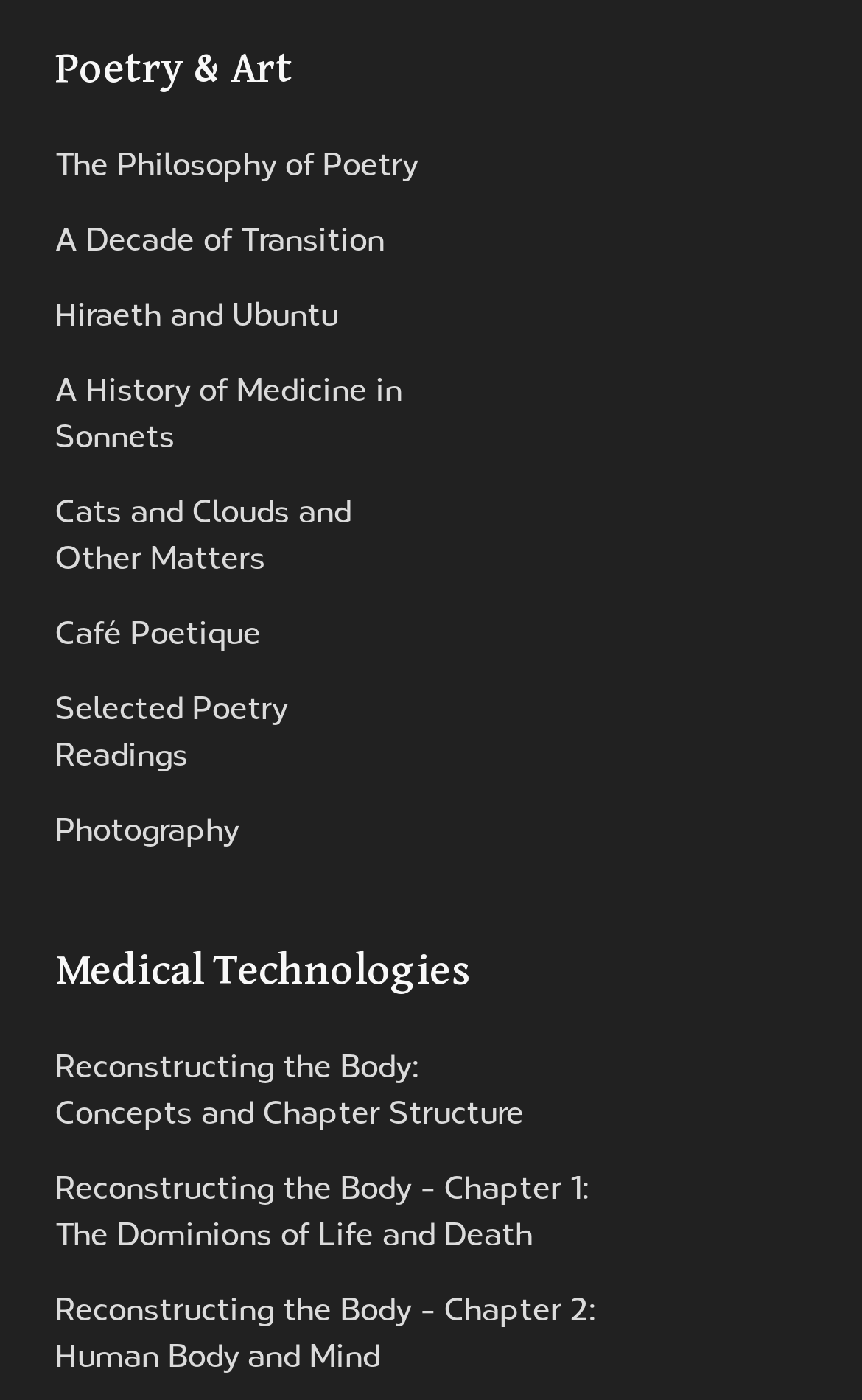What is the first poetry category?
Using the image, answer in one word or phrase.

The Philosophy of Poetry